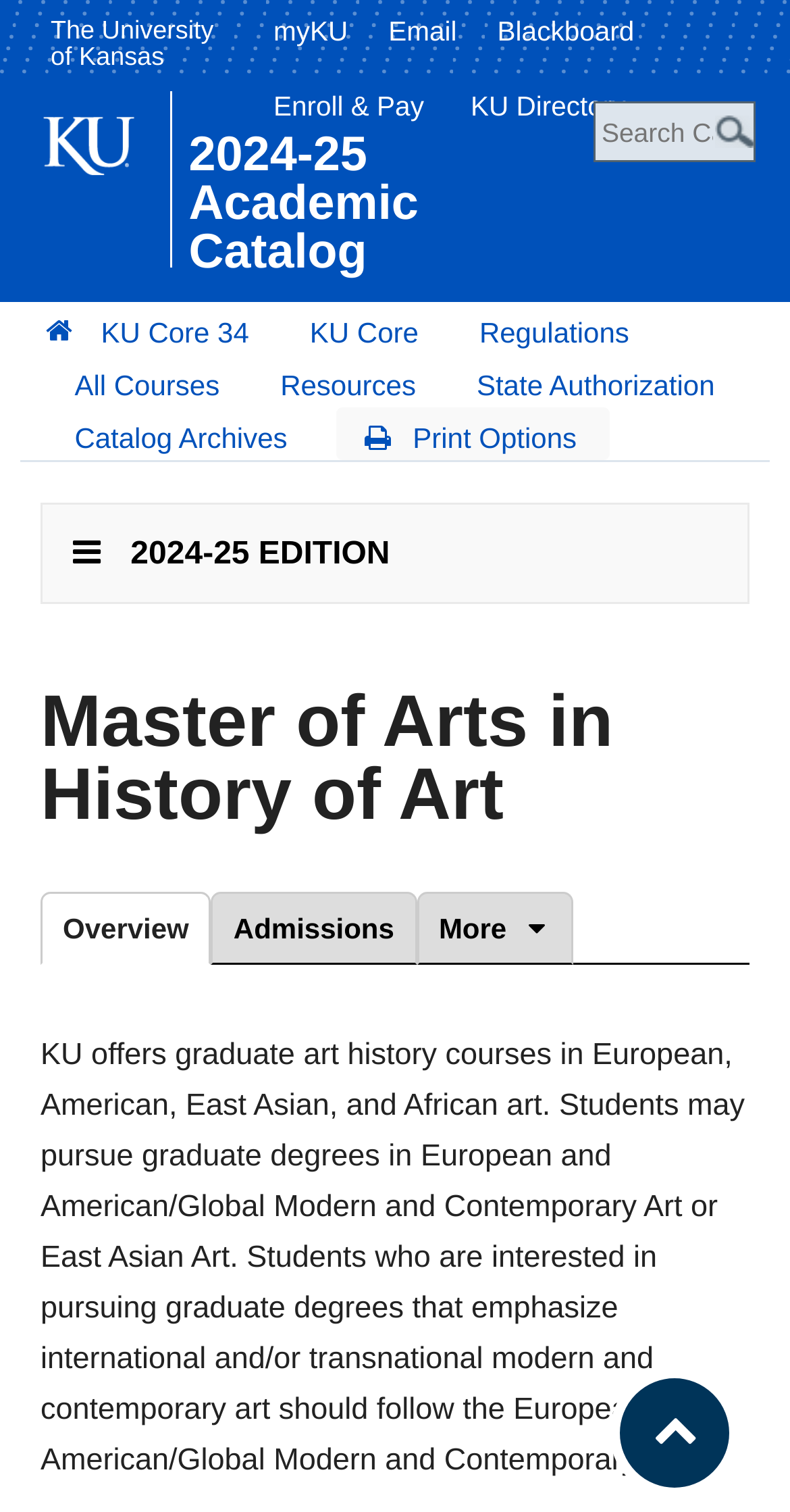How many tabs are there in the 'Page content tabs' section?
Provide a well-explained and detailed answer to the question.

I counted the number of tabs by looking at the 'Page content tabs' section, which has two tabs: 'Overview' and 'Admissions'.